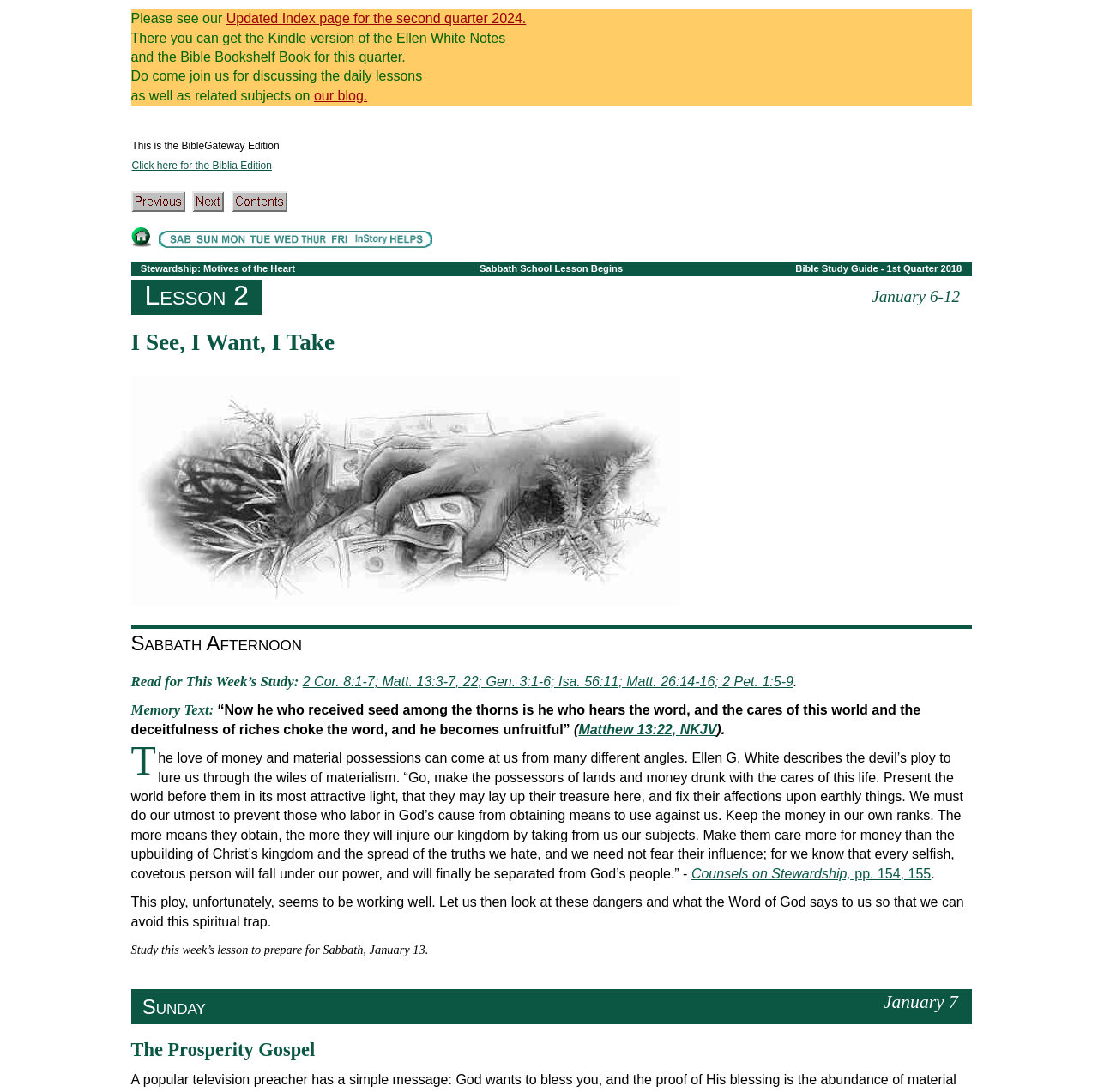Please find the bounding box coordinates of the element that must be clicked to perform the given instruction: "Become a MYAIRA member". The coordinates should be four float numbers from 0 to 1, i.e., [left, top, right, bottom].

None